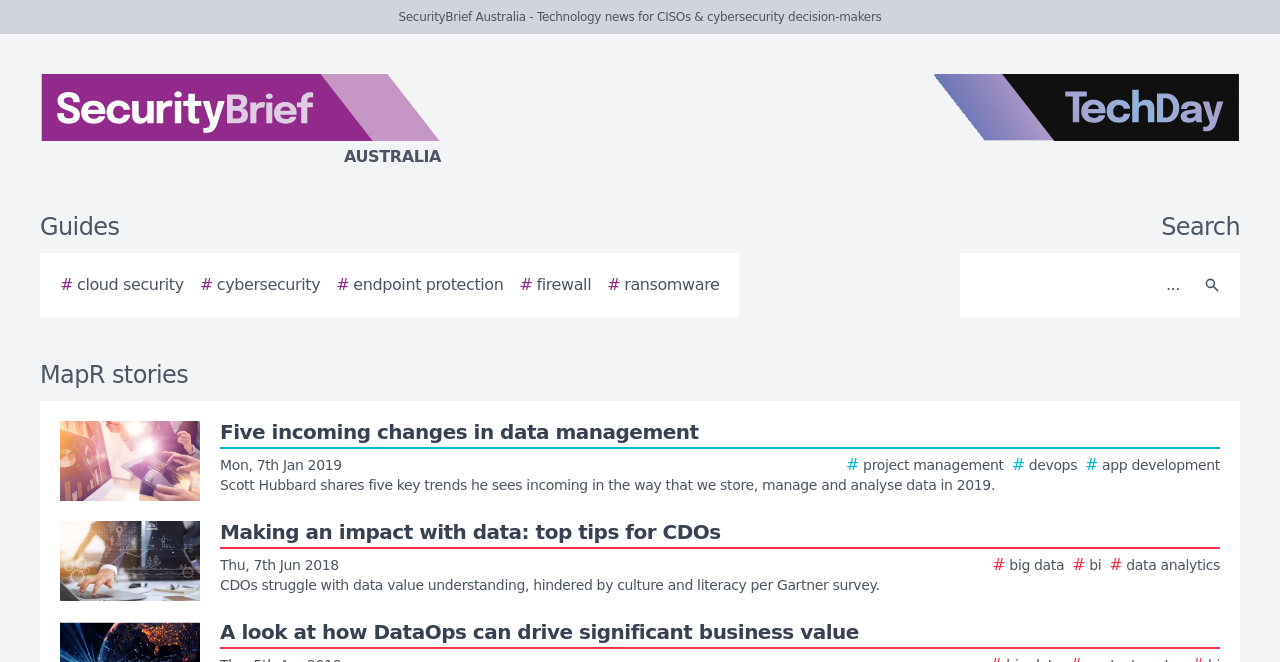Show the bounding box coordinates of the region that should be clicked to follow the instruction: "Click on the Guides link."

[0.031, 0.322, 0.093, 0.364]